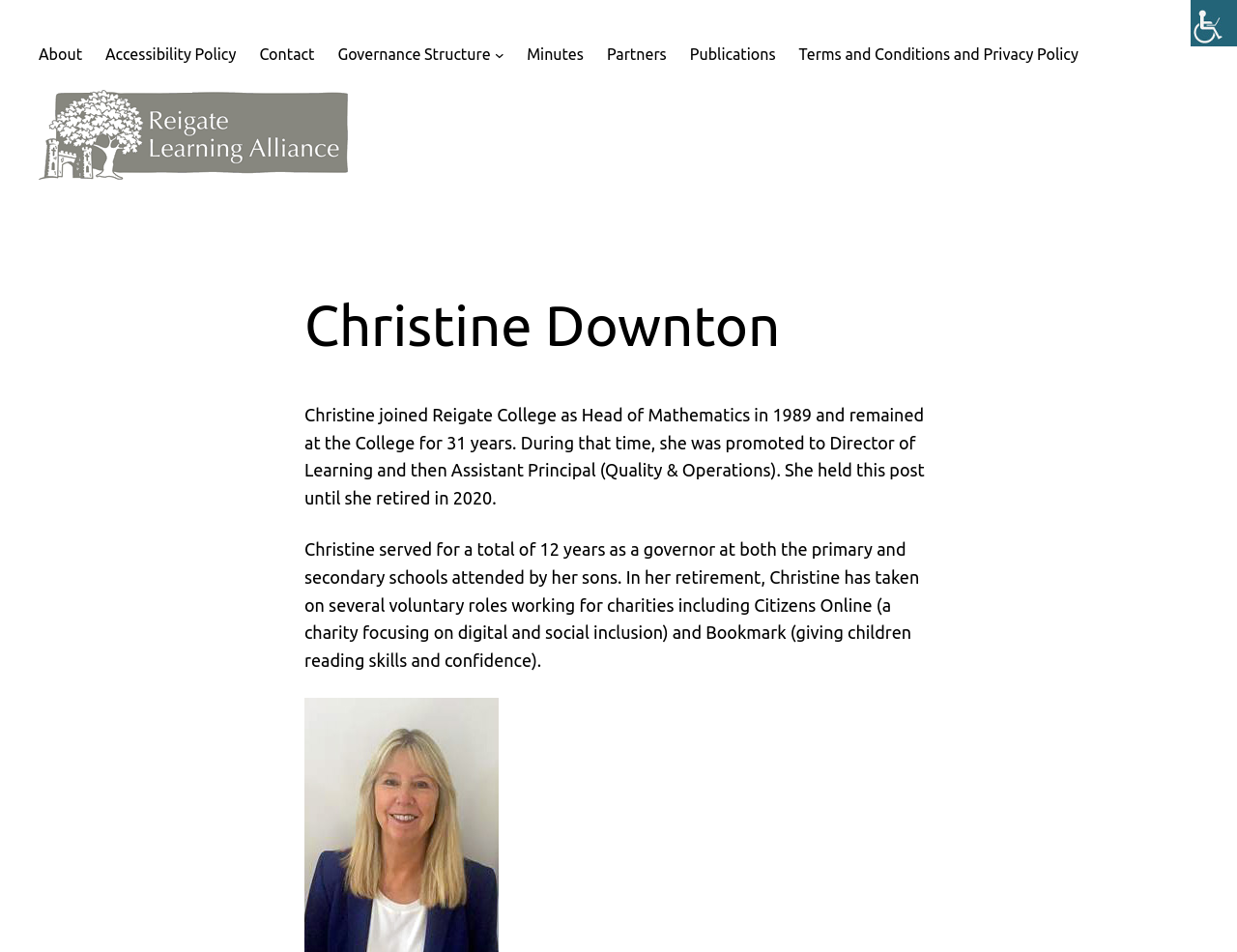Identify the bounding box coordinates of the specific part of the webpage to click to complete this instruction: "Open Accessibility Policy".

[0.085, 0.044, 0.191, 0.07]